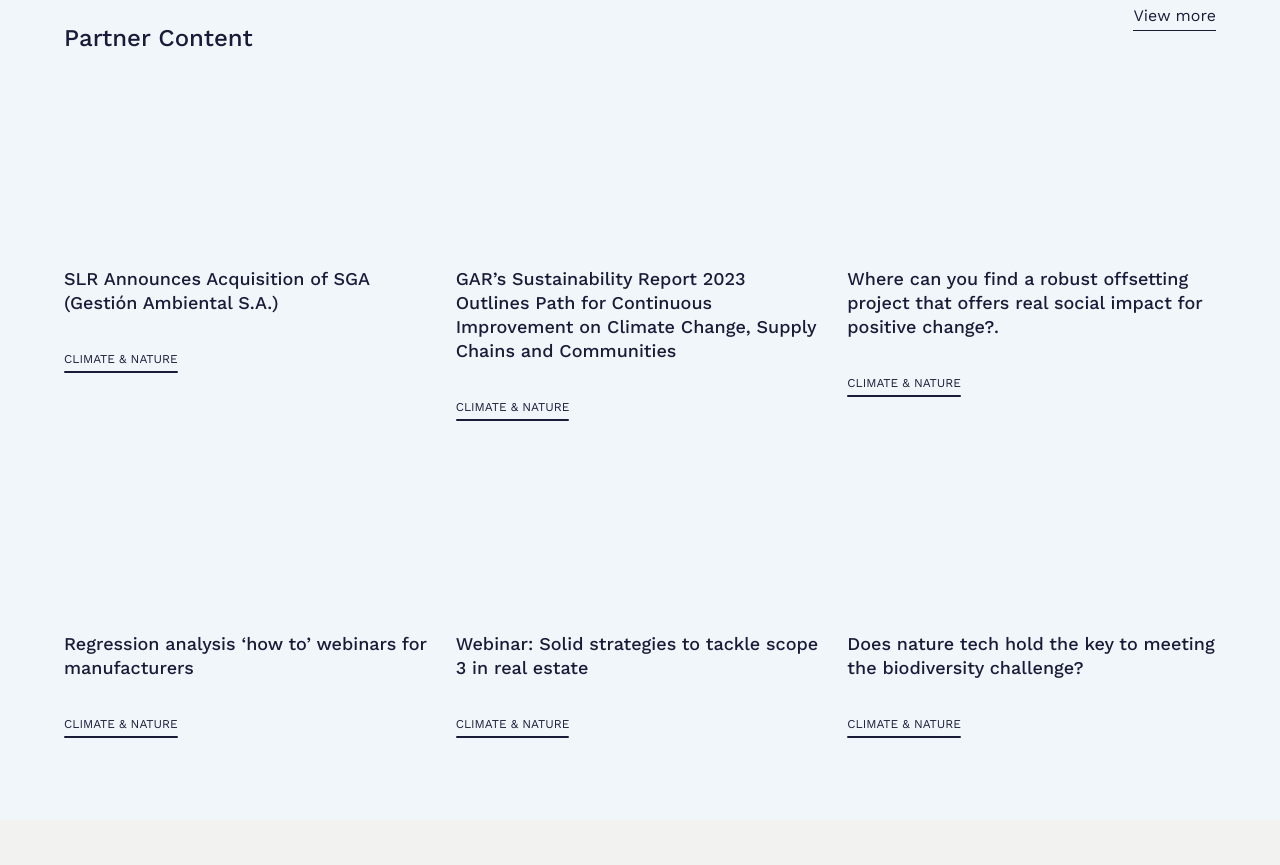Analyze the image and deliver a detailed answer to the question: What is the title of the first article?

The title of the first article is 'SLR Announces Acquisition of SGA (Gestión Ambiental S.A.)' as indicated by the link element with the text 'SLR Announces Acquisition of SGA (Gestión Ambiental S.A.)' and its corresponding image and heading elements.